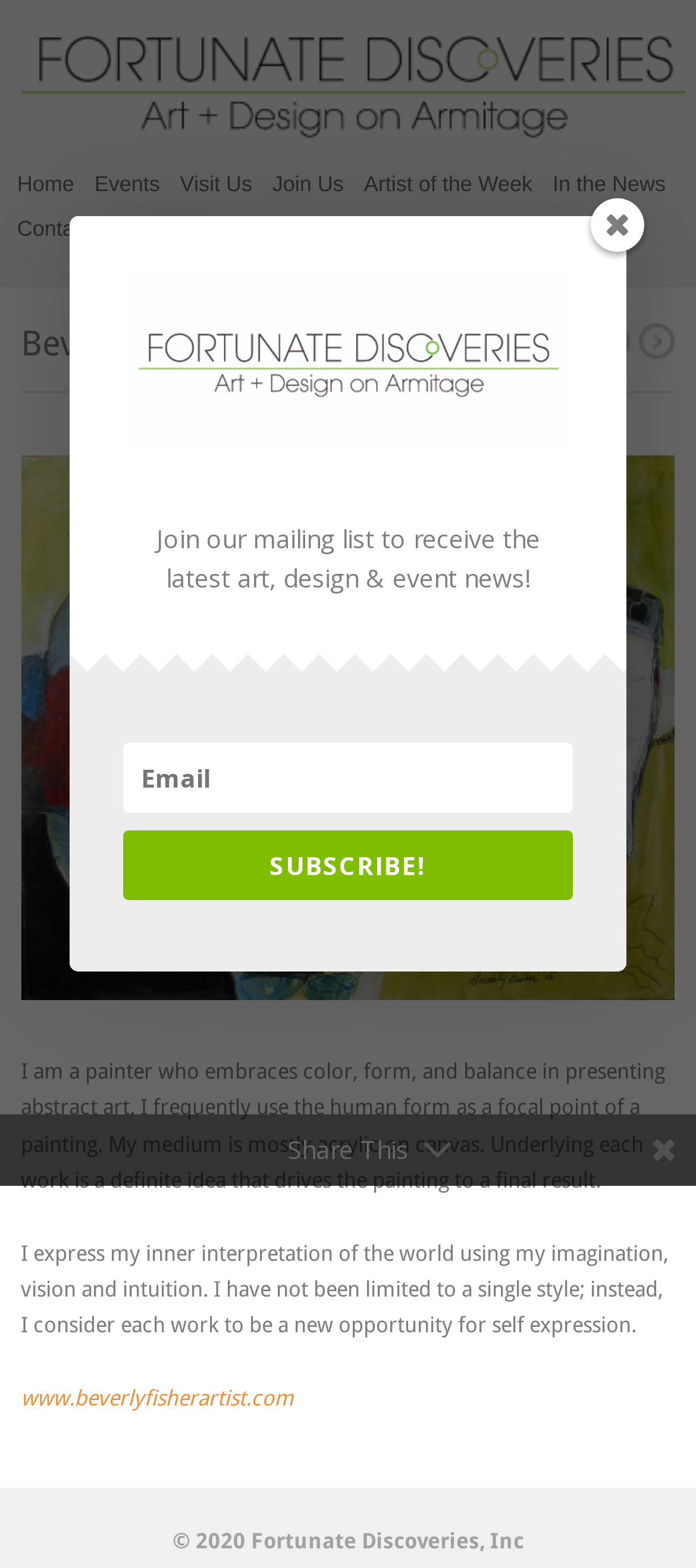What is the copyright year of Fortunate Discoveries, Inc?
Look at the image and answer with only one word or phrase.

2020